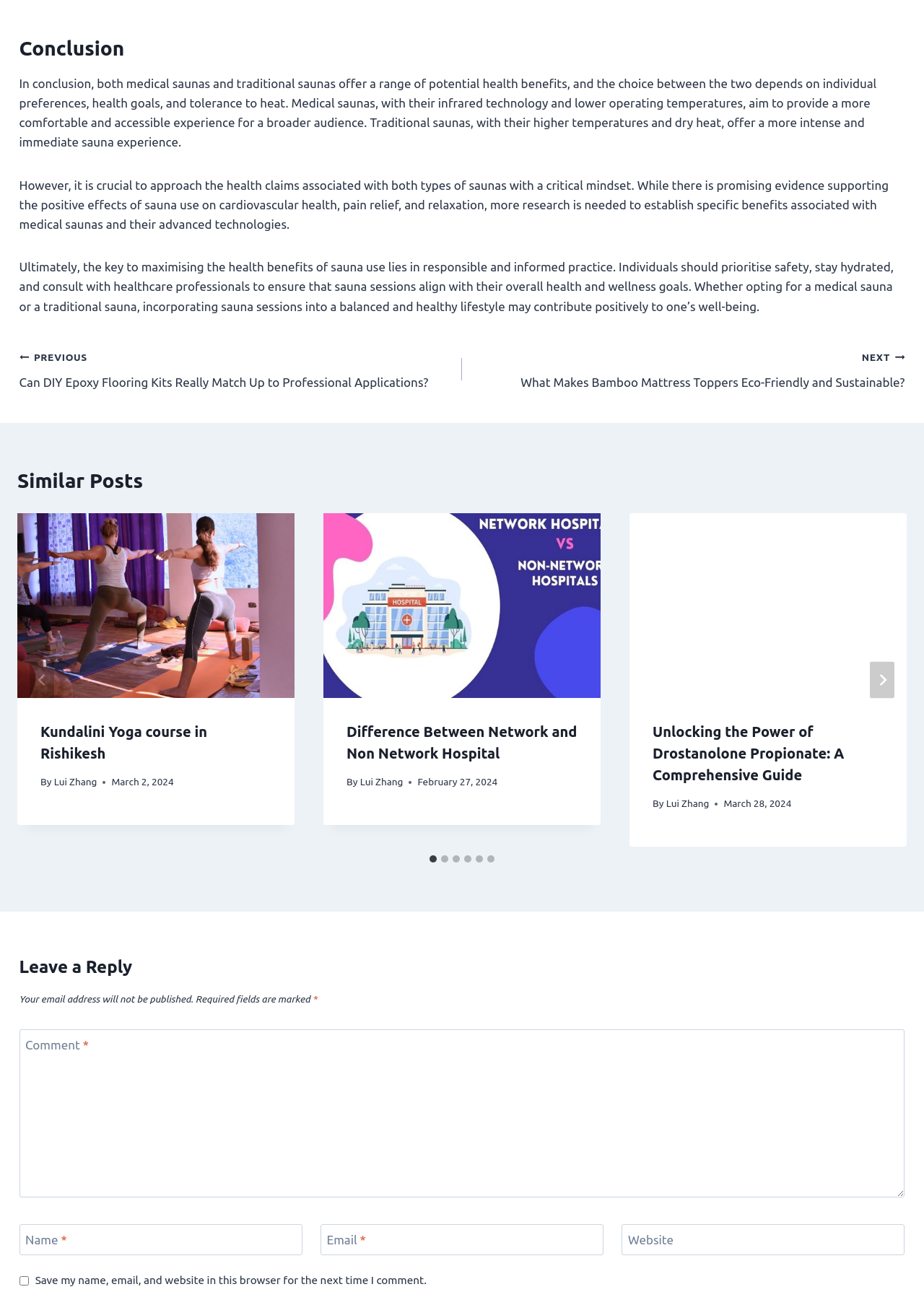Determine the bounding box coordinates for the clickable element required to fulfill the instruction: "Click the 'NEXT' button". Provide the coordinates as four float numbers between 0 and 1, i.e., [left, top, right, bottom].

[0.941, 0.507, 0.968, 0.535]